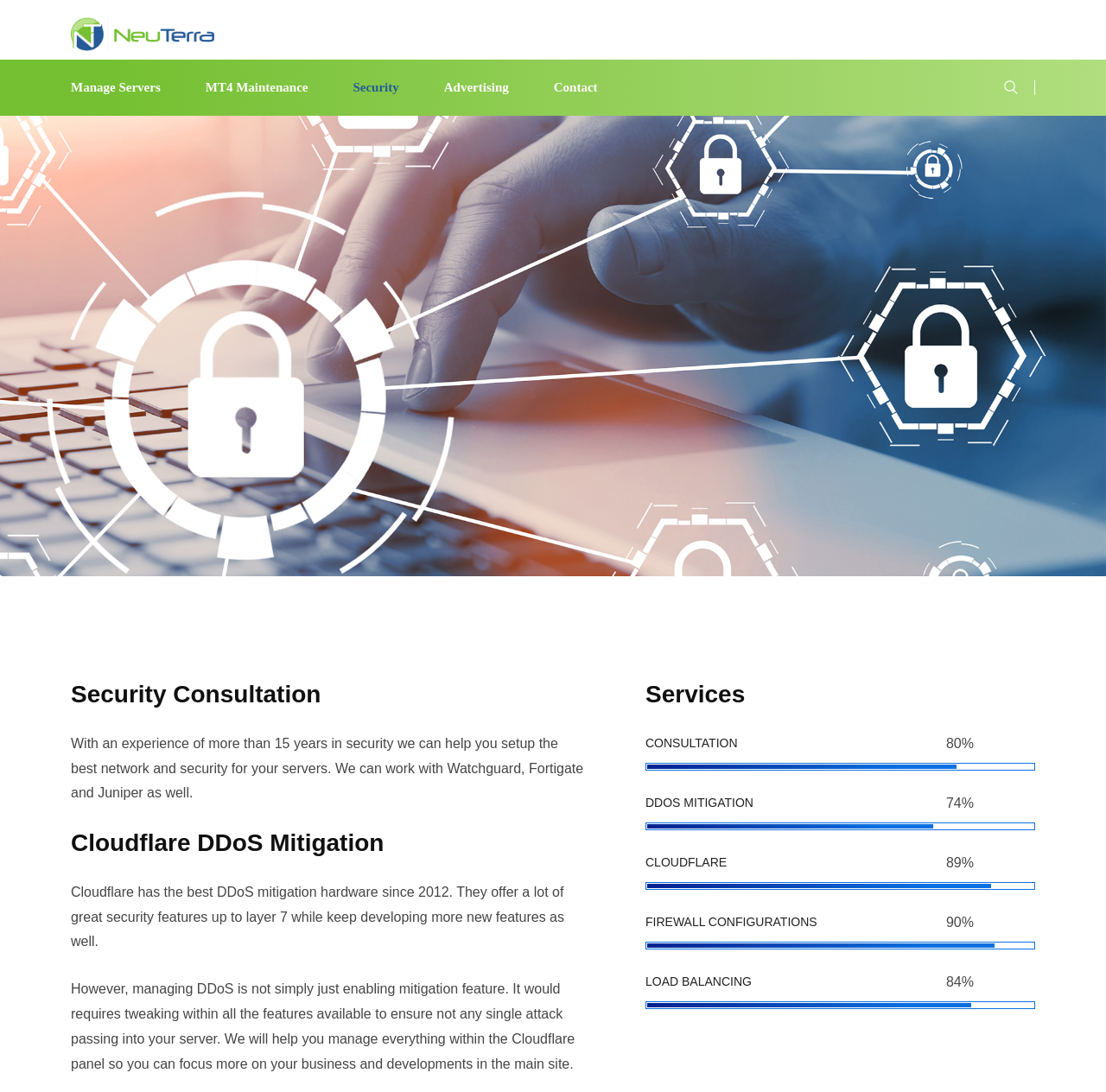Kindly respond to the following question with a single word or a brief phrase: 
What is the percentage of success in Firewall Configurations?

90%